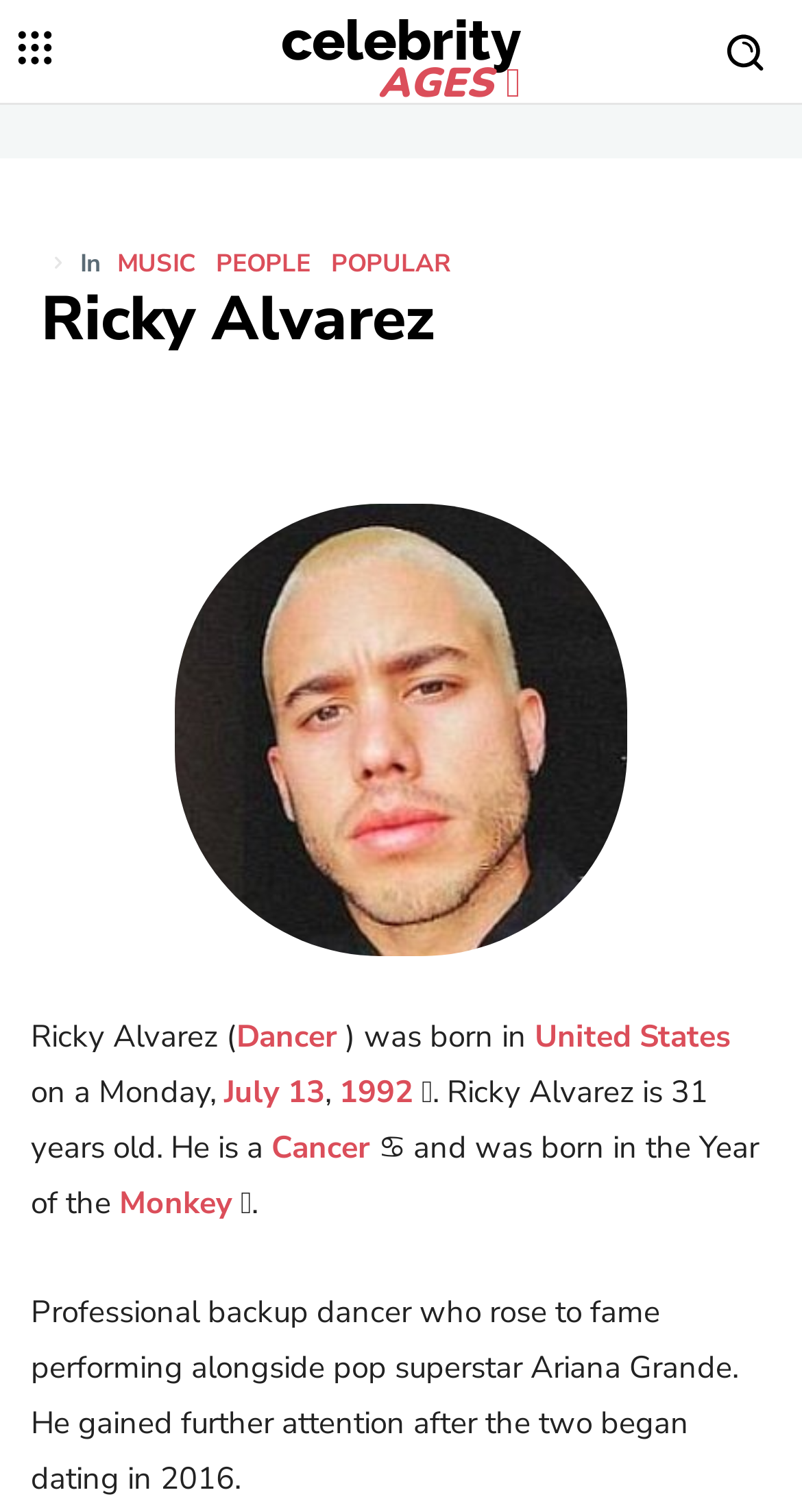What is the year of Ricky Alvarez's birth?
Can you give a detailed and elaborate answer to the question?

I found this information by looking at the text that describes Ricky Alvarez's birthdate, which states 'Ricky Alvarez was born on a Monday, July 13, 1992'.